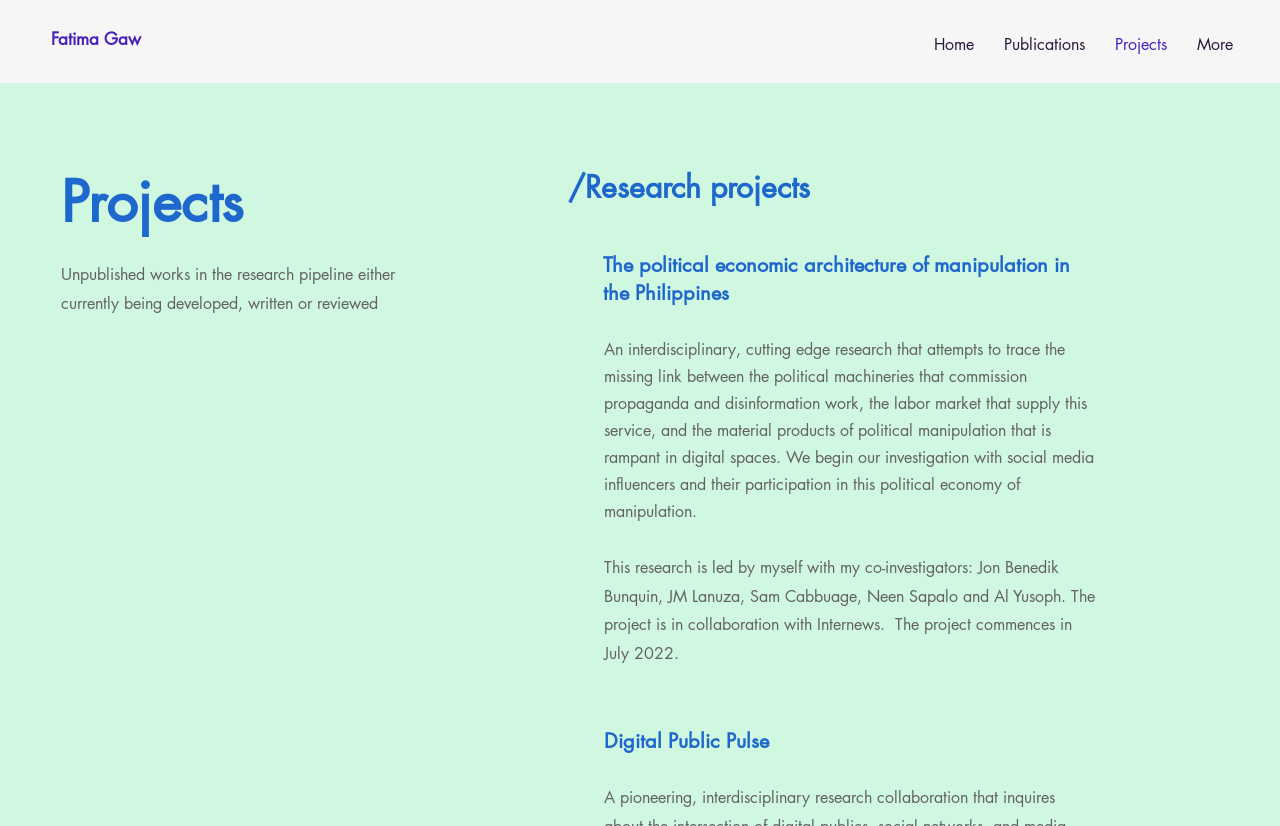Answer the question below with a single word or a brief phrase: 
What is the name of the researcher?

Fatima Gaw